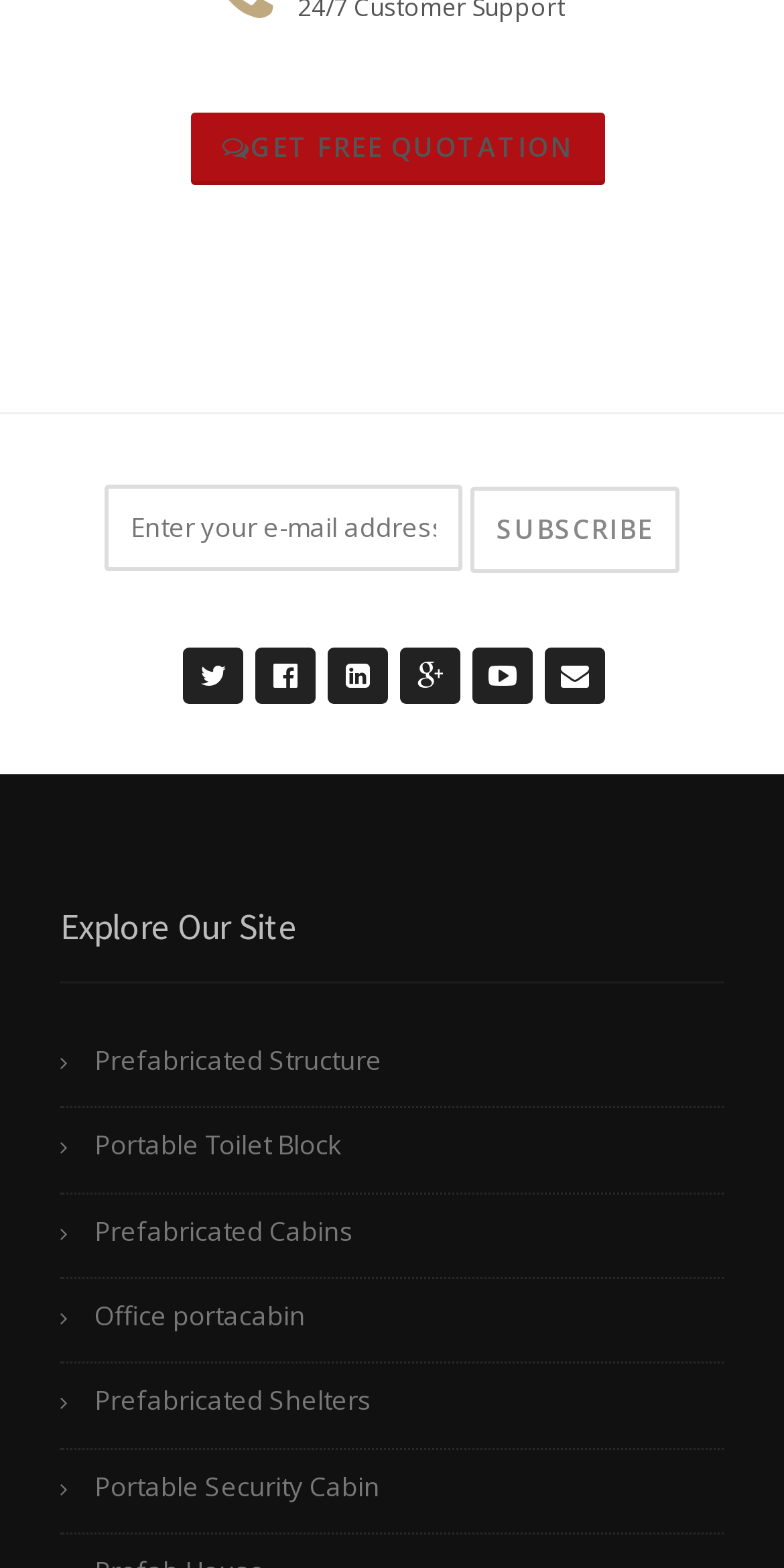Please specify the bounding box coordinates in the format (top-left x, top-left y, bottom-right x, bottom-right y), with values ranging from 0 to 1. Identify the bounding box for the UI component described as follows: Menu Close

None